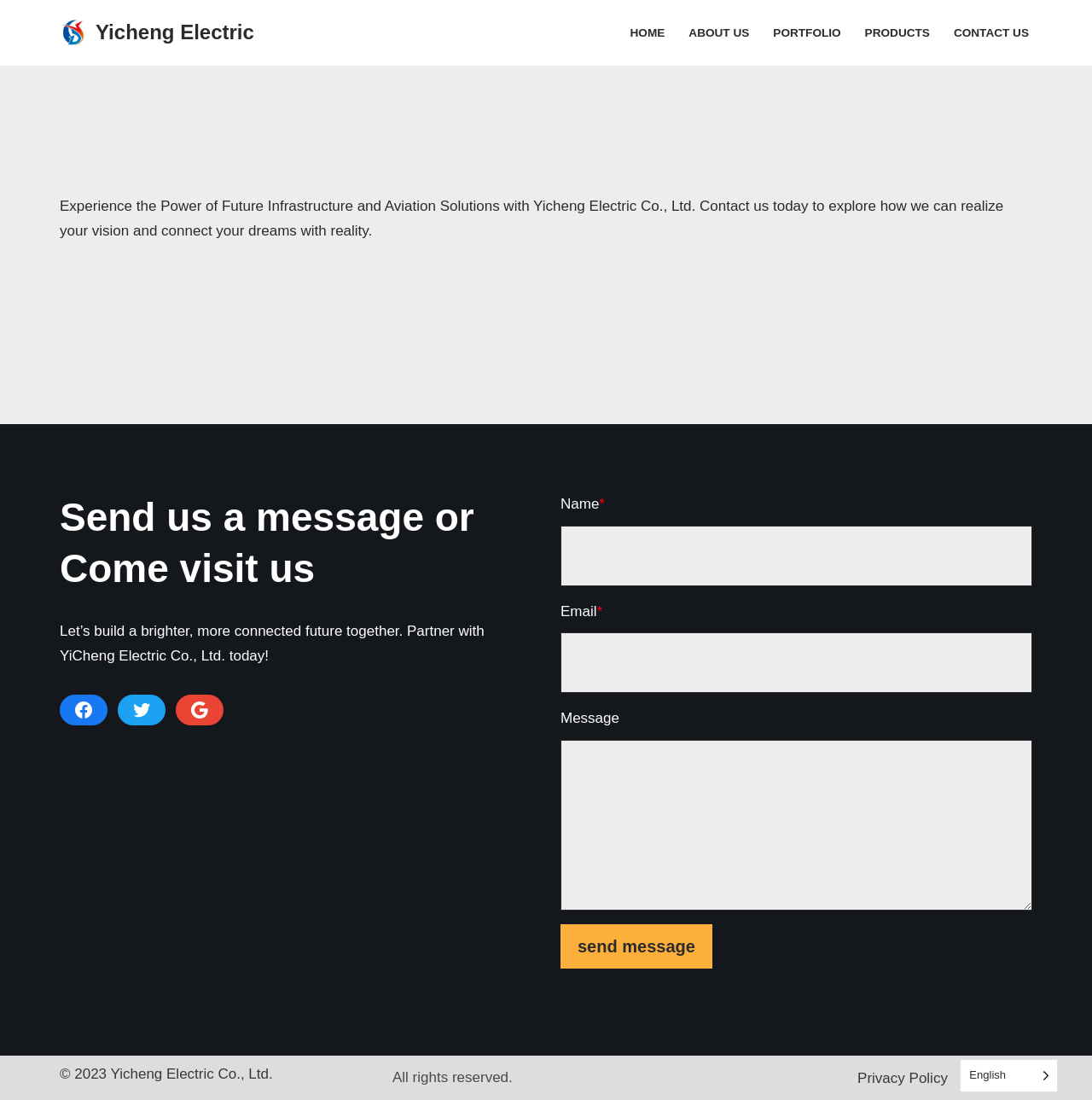Using the element description: "send message", determine the bounding box coordinates for the specified UI element. The coordinates should be four float numbers between 0 and 1, [left, top, right, bottom].

[0.513, 0.84, 0.652, 0.881]